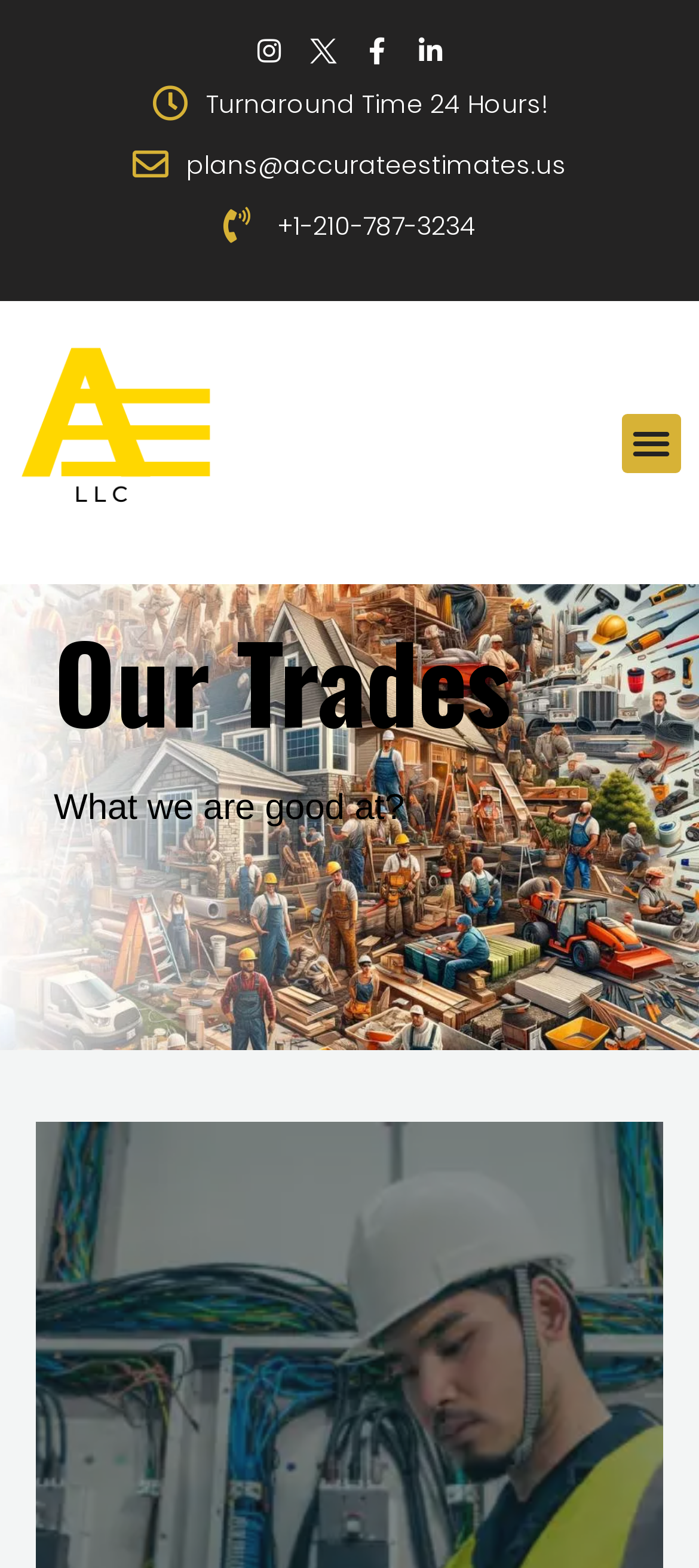Look at the image and give a detailed response to the following question: What is the phone number to contact the company?

The link element with coordinates [0.319, 0.13, 0.681, 0.158] contains the phone number '+1-210-787-3234' which can be used to contact the company.